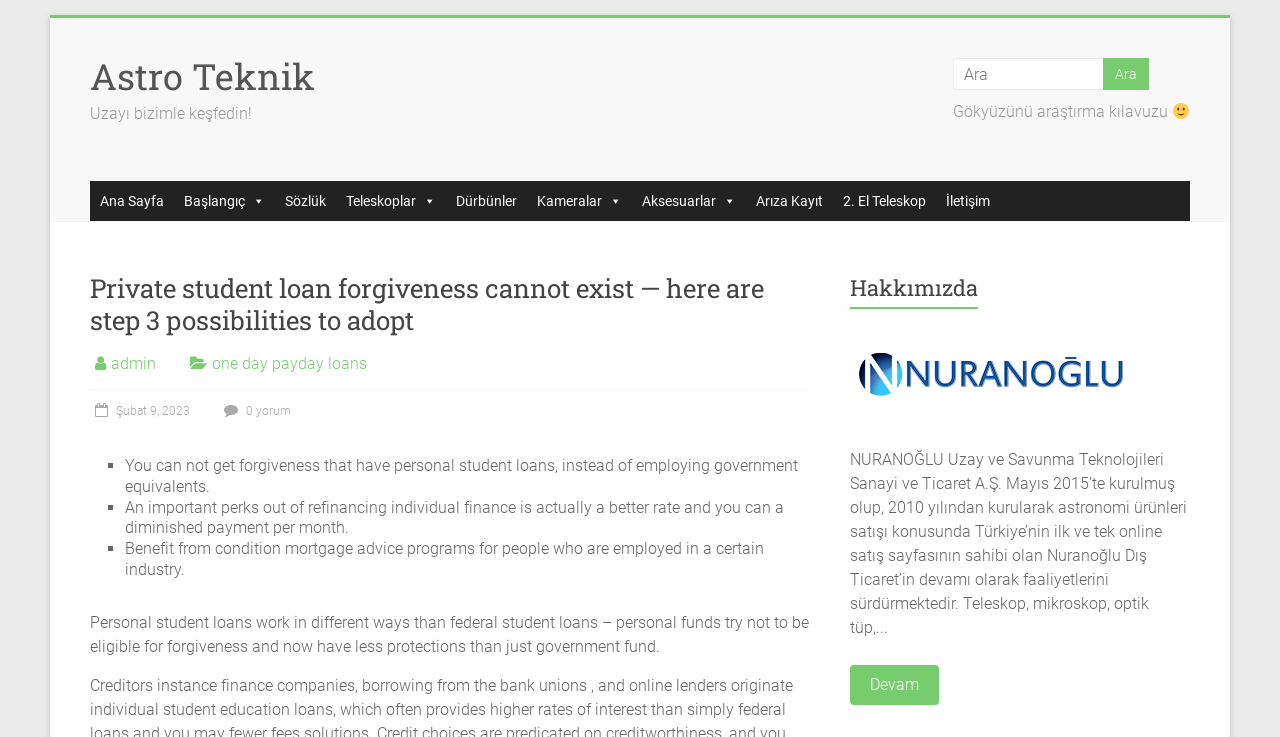Respond concisely with one word or phrase to the following query:
What is the topic of the article?

Private student loan forgiveness